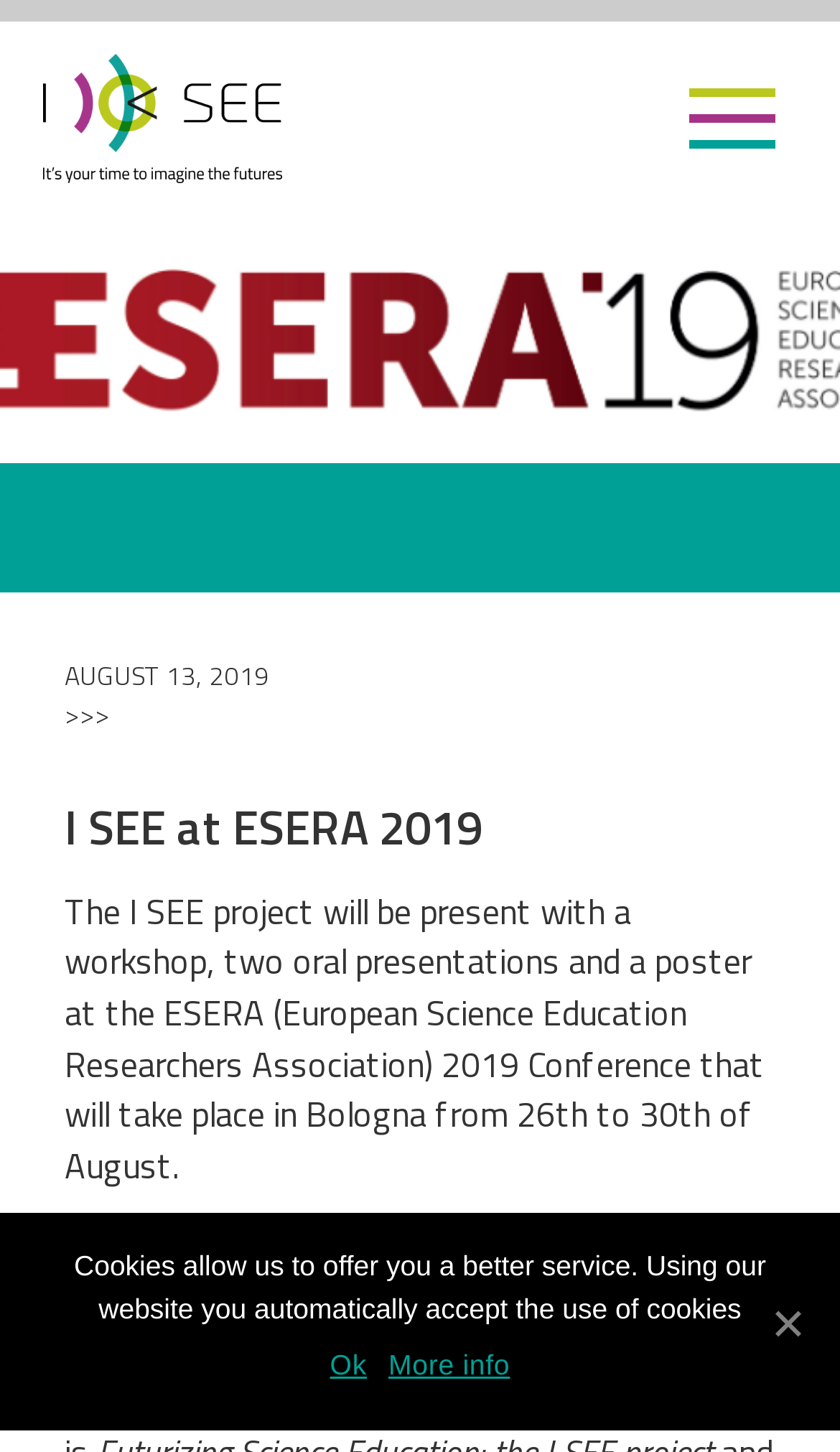Using the information in the image, give a detailed answer to the following question: What is the name of the project mentioned on the webpage?

I found the answer by looking at the heading element with the text 'I SEE at ESERA 2019' and also the image element with the same text. The project name is mentioned as 'I SEE' in both of these elements.